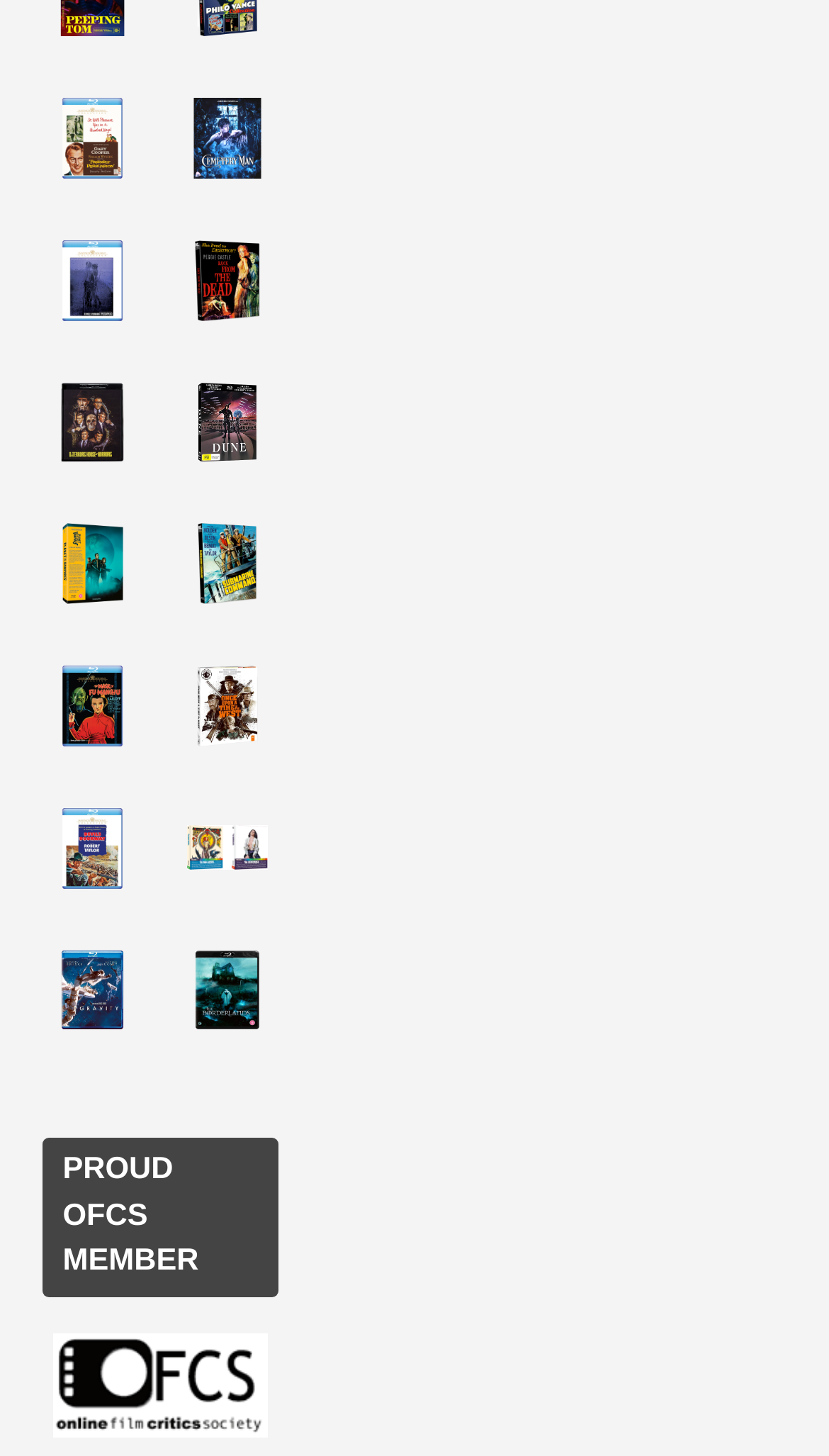Identify the bounding box for the described UI element: "alt="Dellamorte Dellamore <small>– Cemetery Man</small>"".

[0.213, 0.06, 0.336, 0.134]